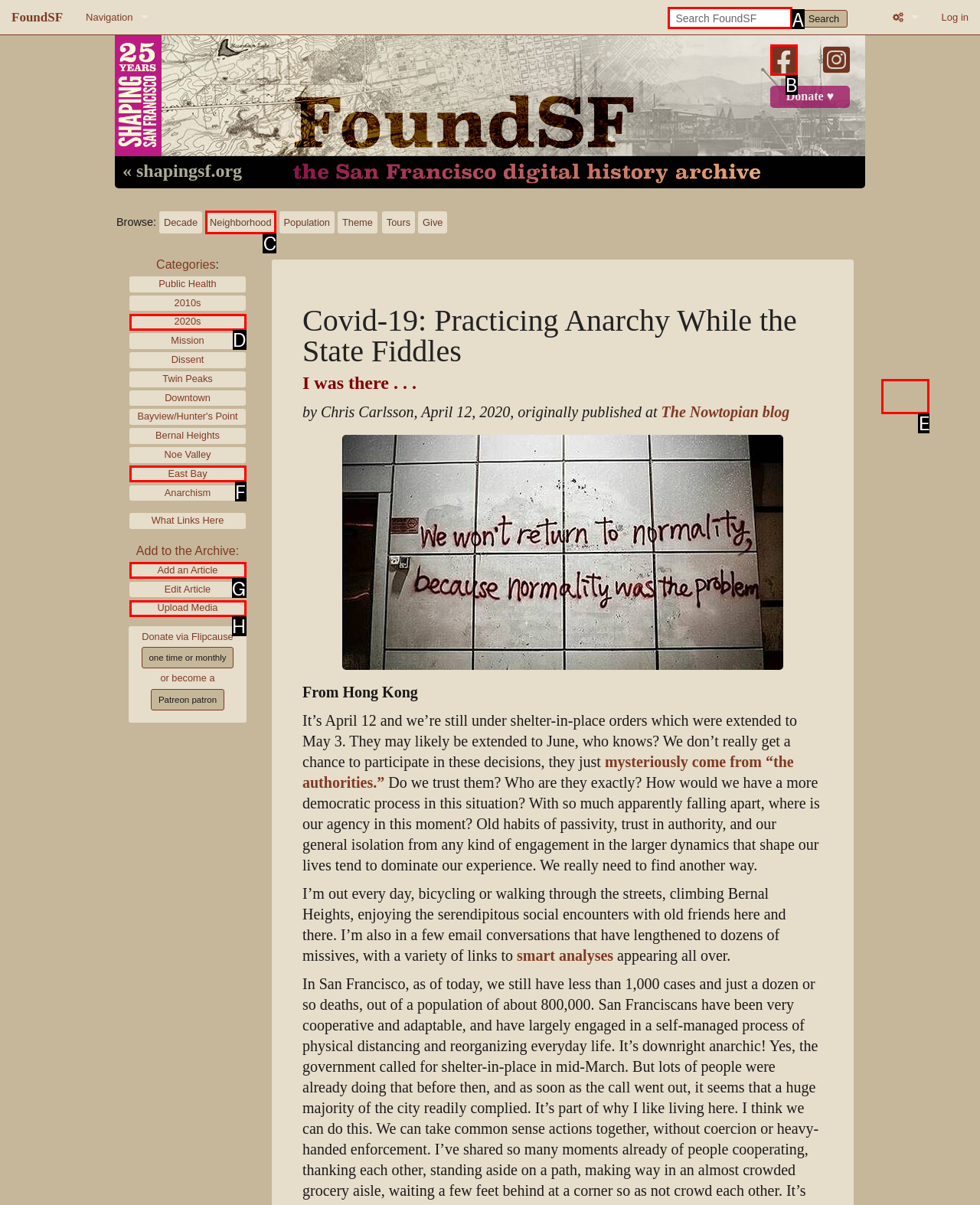Identify the appropriate lettered option to execute the following task: Search FoundSF
Respond with the letter of the selected choice.

A